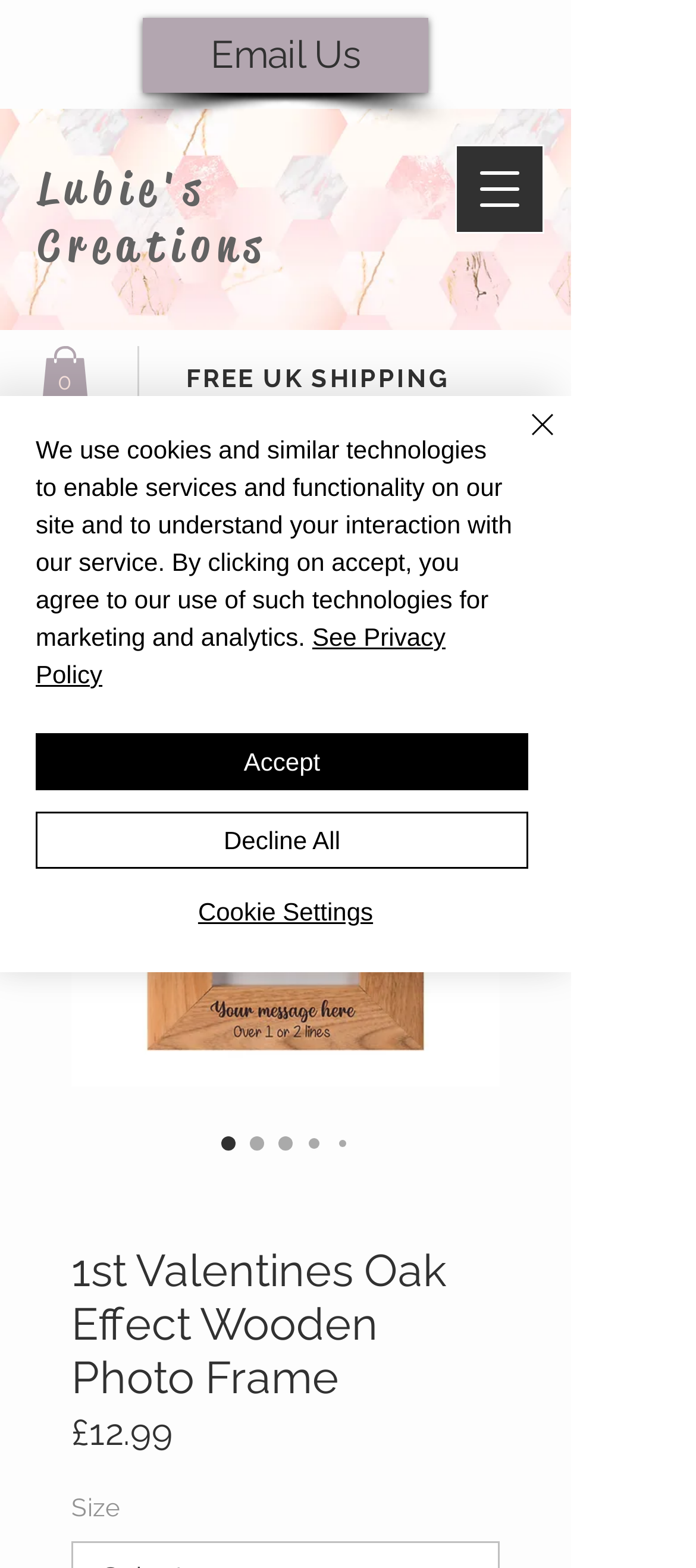Use the information in the screenshot to answer the question comprehensively: How many radio buttons are there for the 1st Valentines Oak Effect Wooden Photo Frame?

I counted the number of radio buttons by looking at the elements with the text '1st Valentines Oak Effect Wooden Photo Frame' and the type 'radio'. There are five such elements, indicating that there are five radio buttons for the 1st Valentines Oak Effect Wooden Photo Frame.